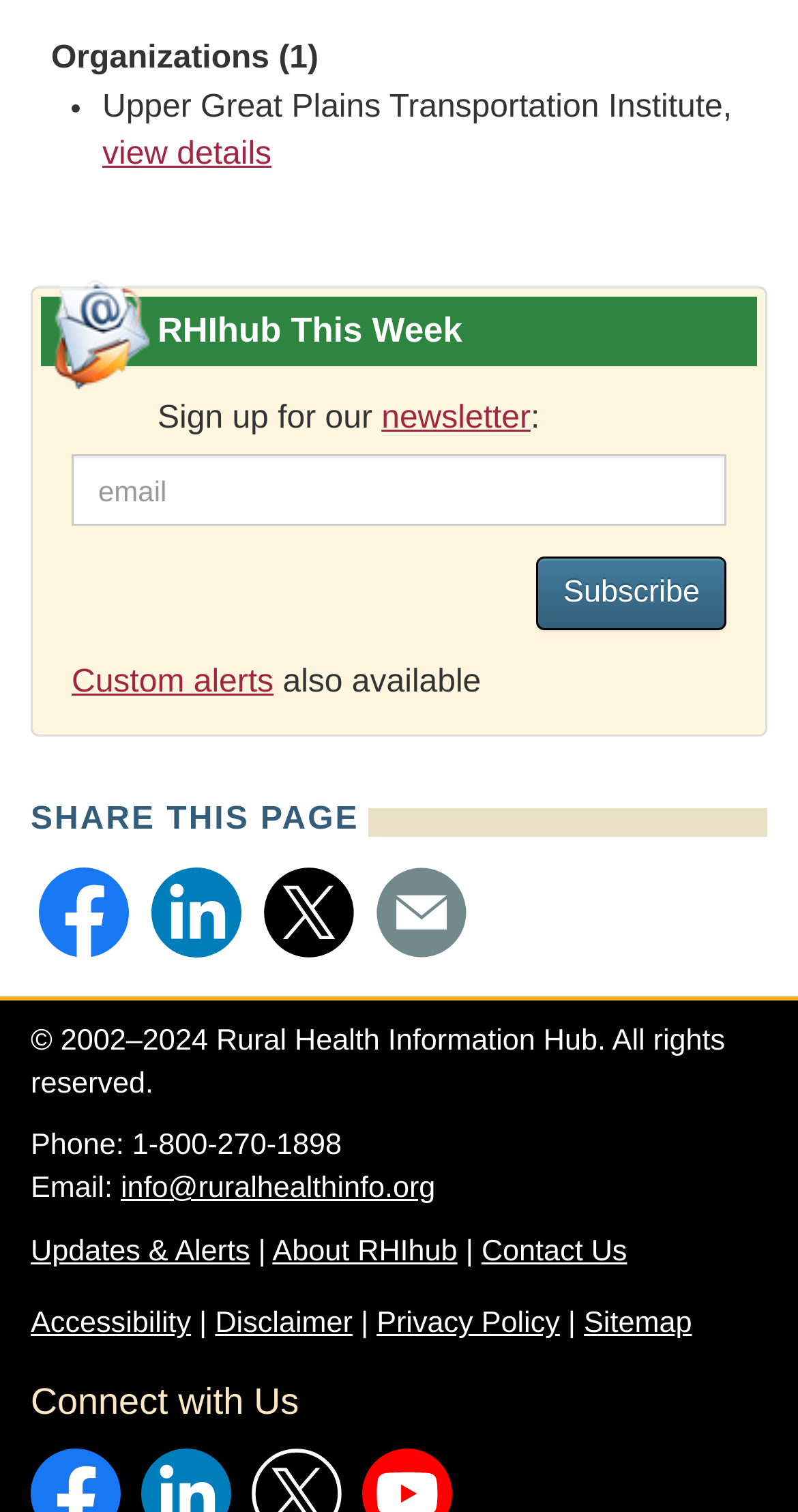Specify the bounding box coordinates of the area that needs to be clicked to achieve the following instruction: "View details for organization #4040".

[0.128, 0.091, 0.34, 0.114]